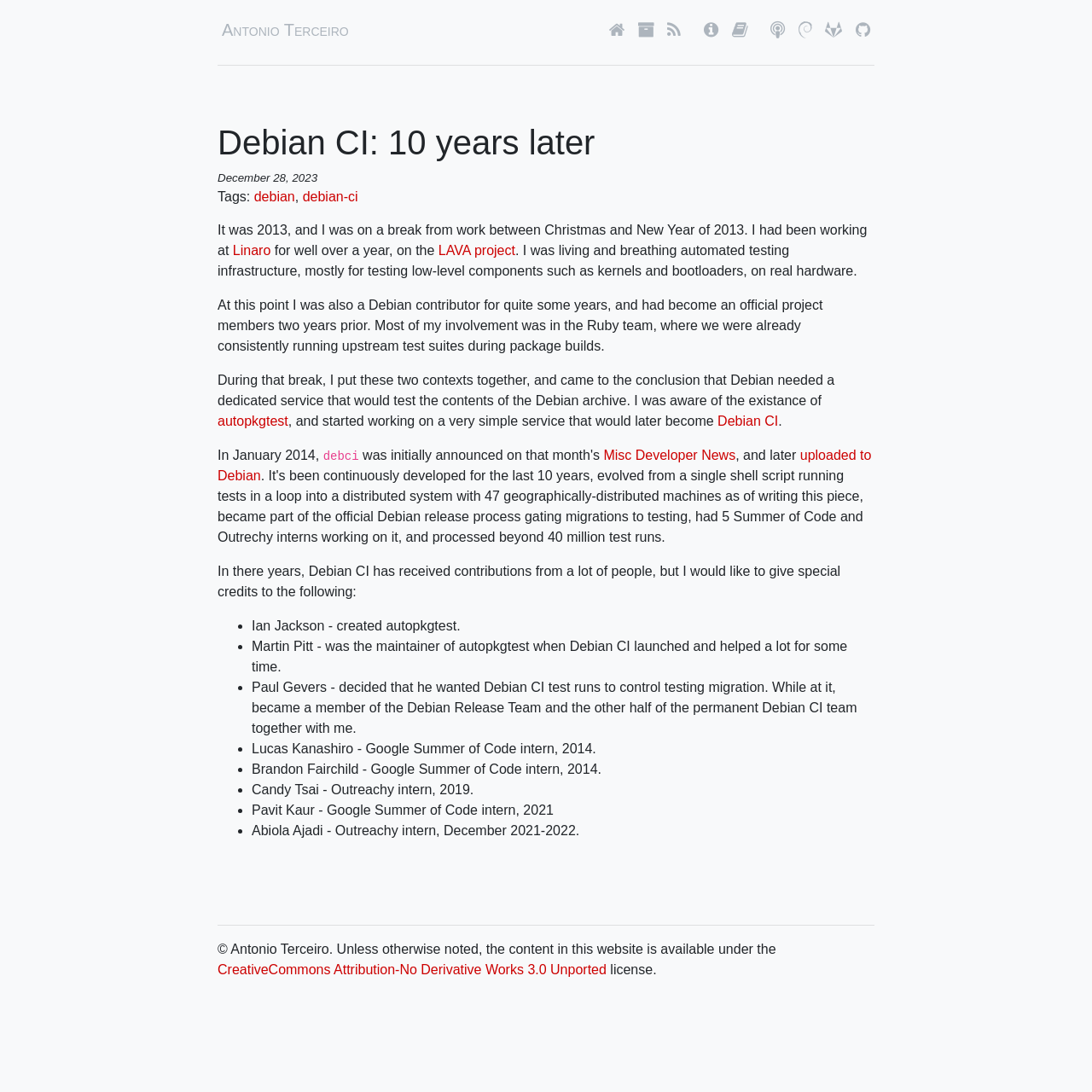Given the element description "title="Antonio Terceiro on Debian Salsa"", identify the bounding box of the corresponding UI element.

[0.727, 0.015, 0.748, 0.04]